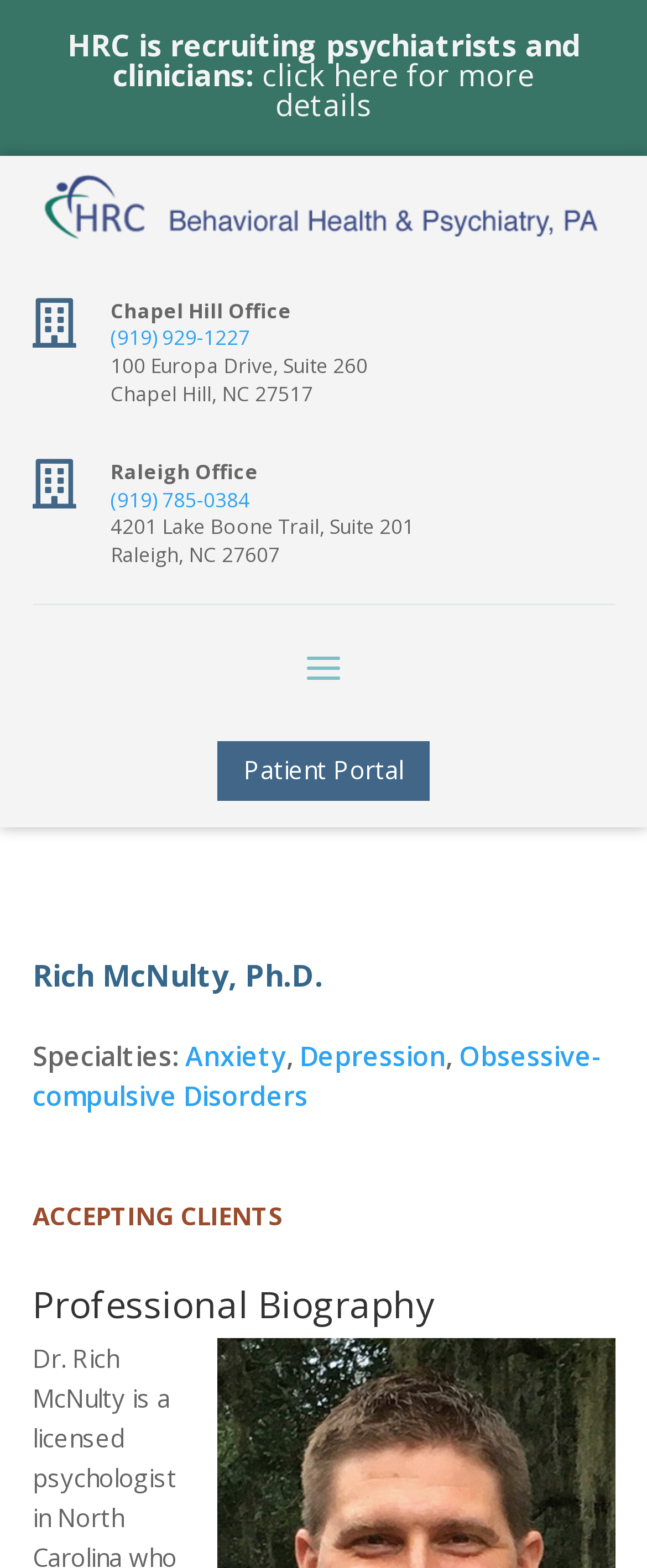Determine the bounding box for the UI element that matches this description: "Anxiety".

[0.286, 0.662, 0.442, 0.686]